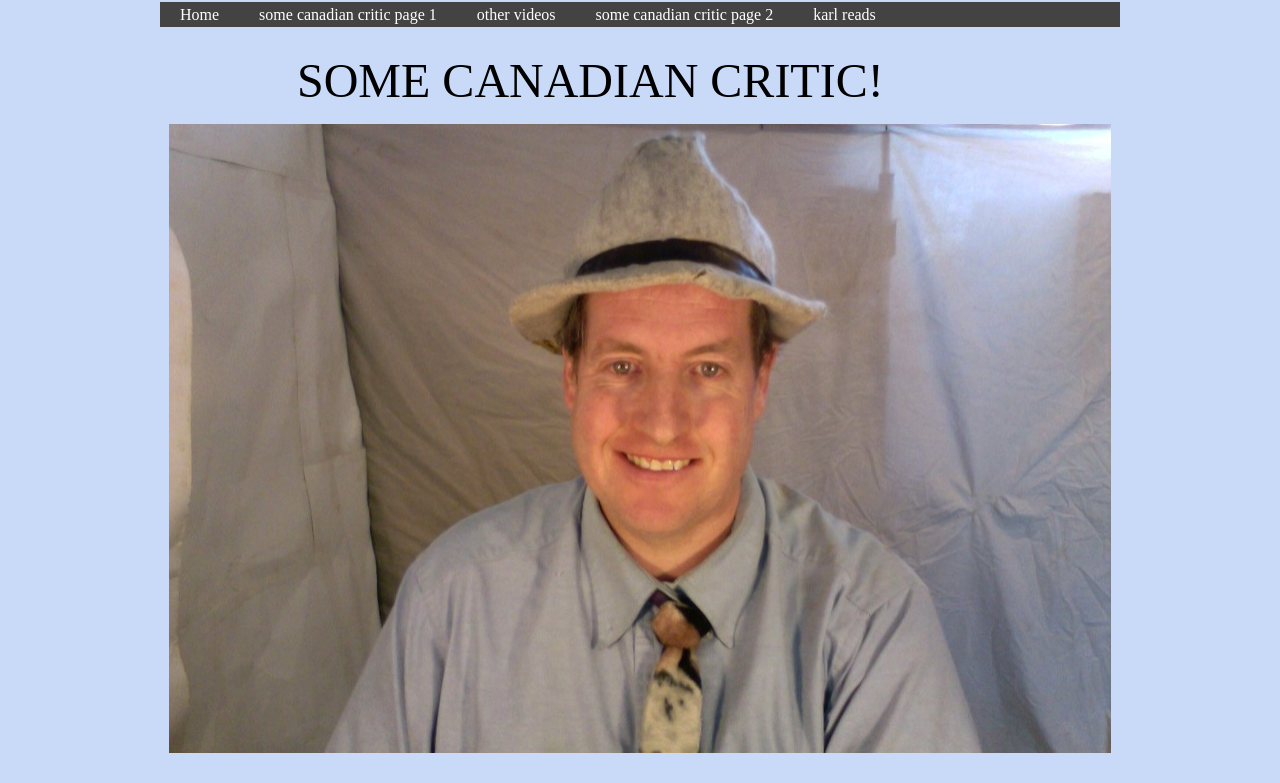What is the tone of the webpage?
From the image, provide a succinct answer in one word or a short phrase.

Humorous